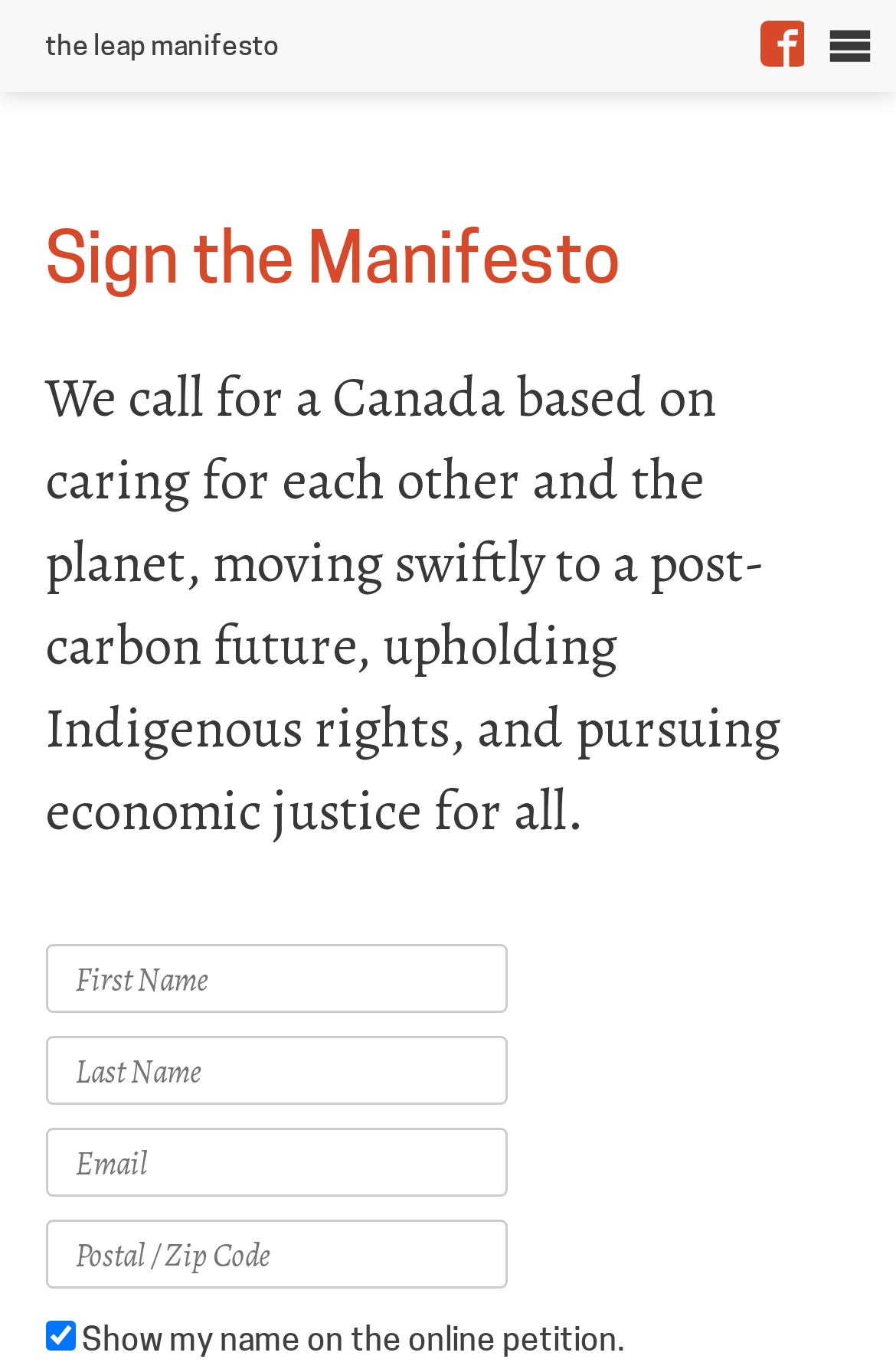Describe every aspect of the webpage comprehensively.

The webpage is dedicated to the Leap Manifesto, a call for a Canada based on caring for the earth and one another. At the top, there are six links in a row, including "the leap manifesto", "who's on board?", "leap news", "resources", "the leap", and "faq". Next to these links, there is a "français" link. On the top right corner, there is a Facebook link and an image.

Below these links, there is a large header that reads "Sign the Manifesto". Underneath this header, there is a paragraph that summarizes the manifesto's goals, including caring for each other and the planet, moving to a post-carbon future, upholding Indigenous rights, and pursuing economic justice for all.

The main content of the page is a form that allows users to sign the manifesto. The form consists of five fields: First Name, Last Name, Email address, Postal / Zip Code, and a checkbox to show one's name on the online petition. The First Name and Email address fields are required, while the Last Name and Postal / Zip Code fields are optional. The checkbox is checked by default.